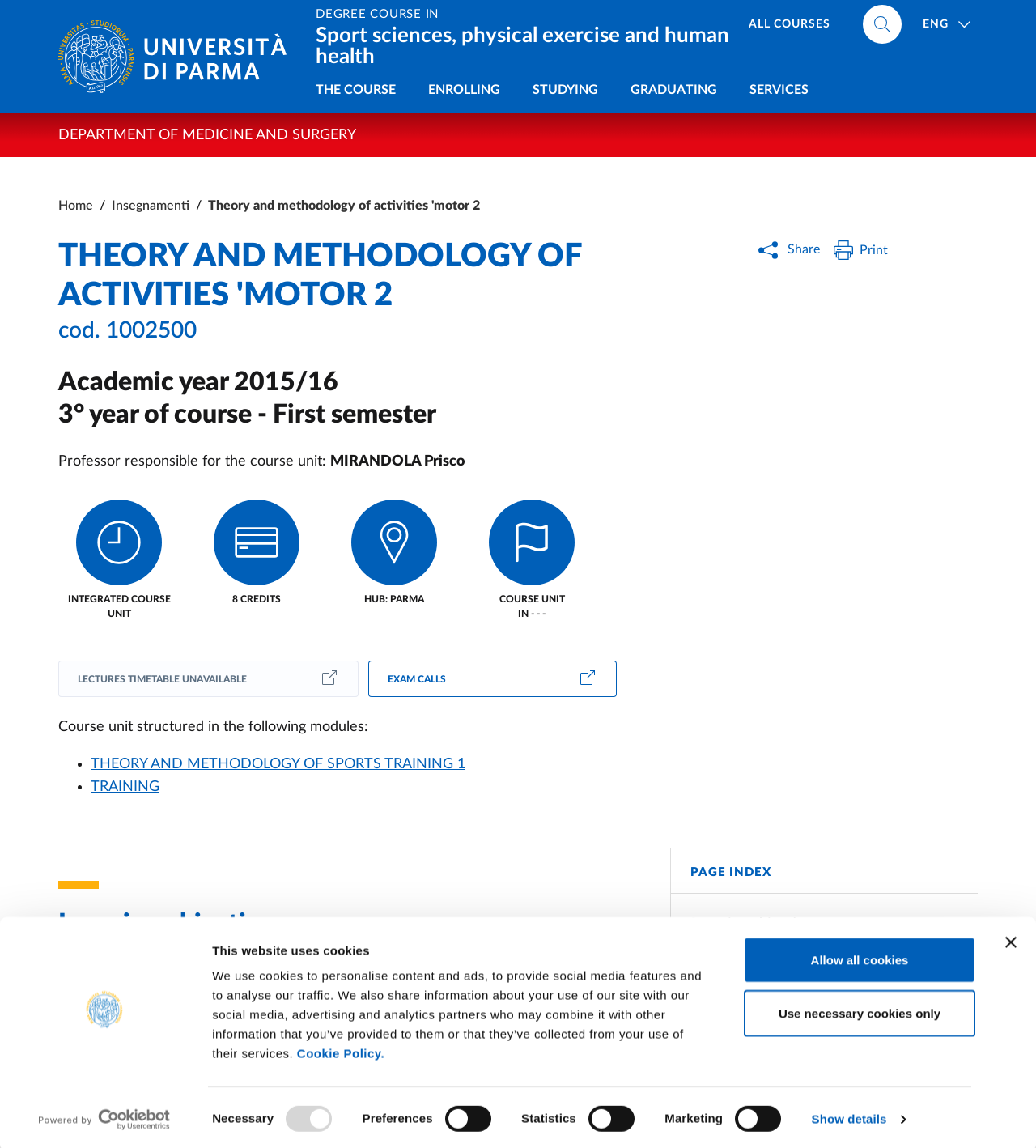Can you determine the main header of this webpage?

THEORY AND METHODOLOGY OF ACTIVITIES 'MOTOR 2

cod. 1002500